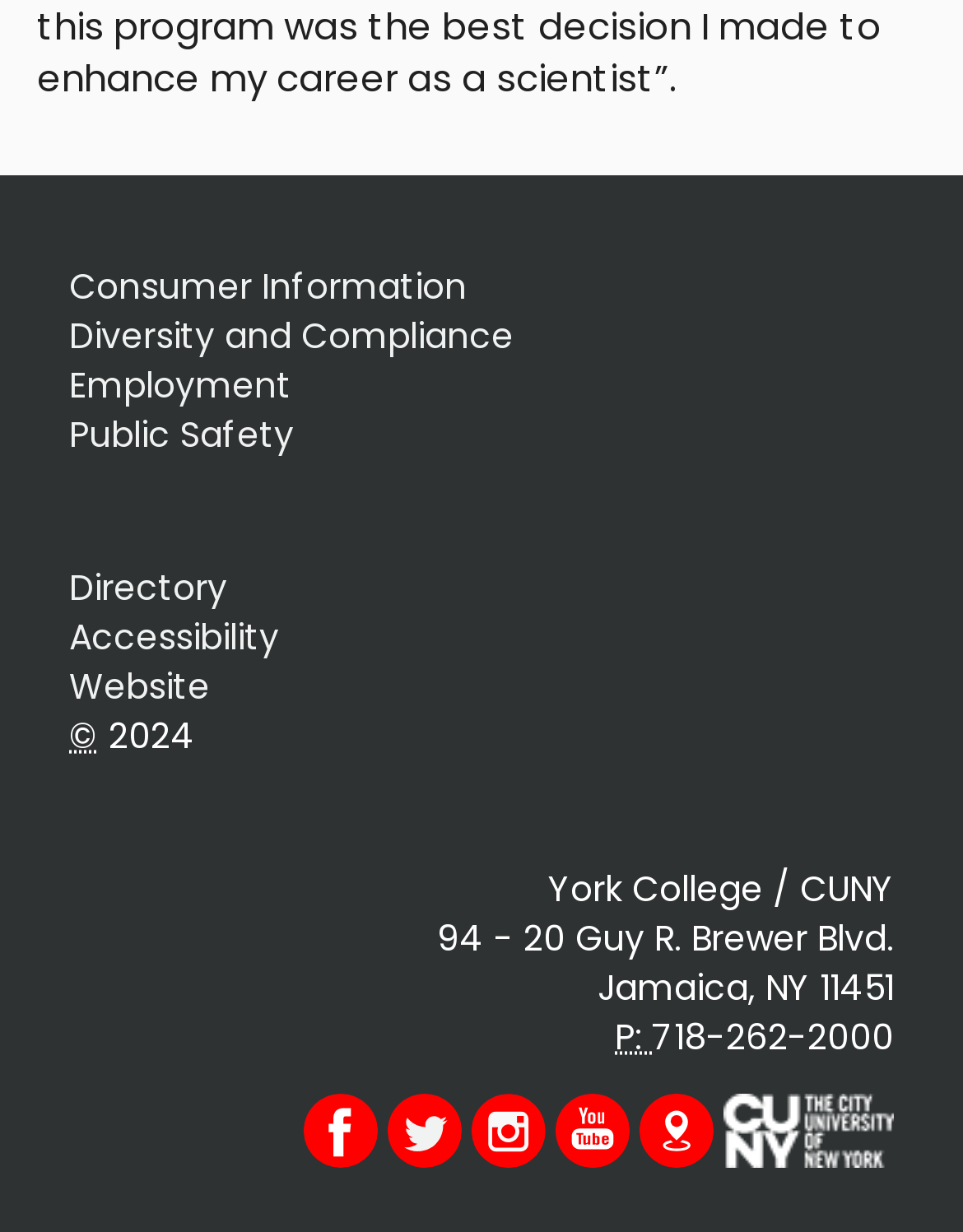What is the copyright year of the webpage? Analyze the screenshot and reply with just one word or a short phrase.

2024